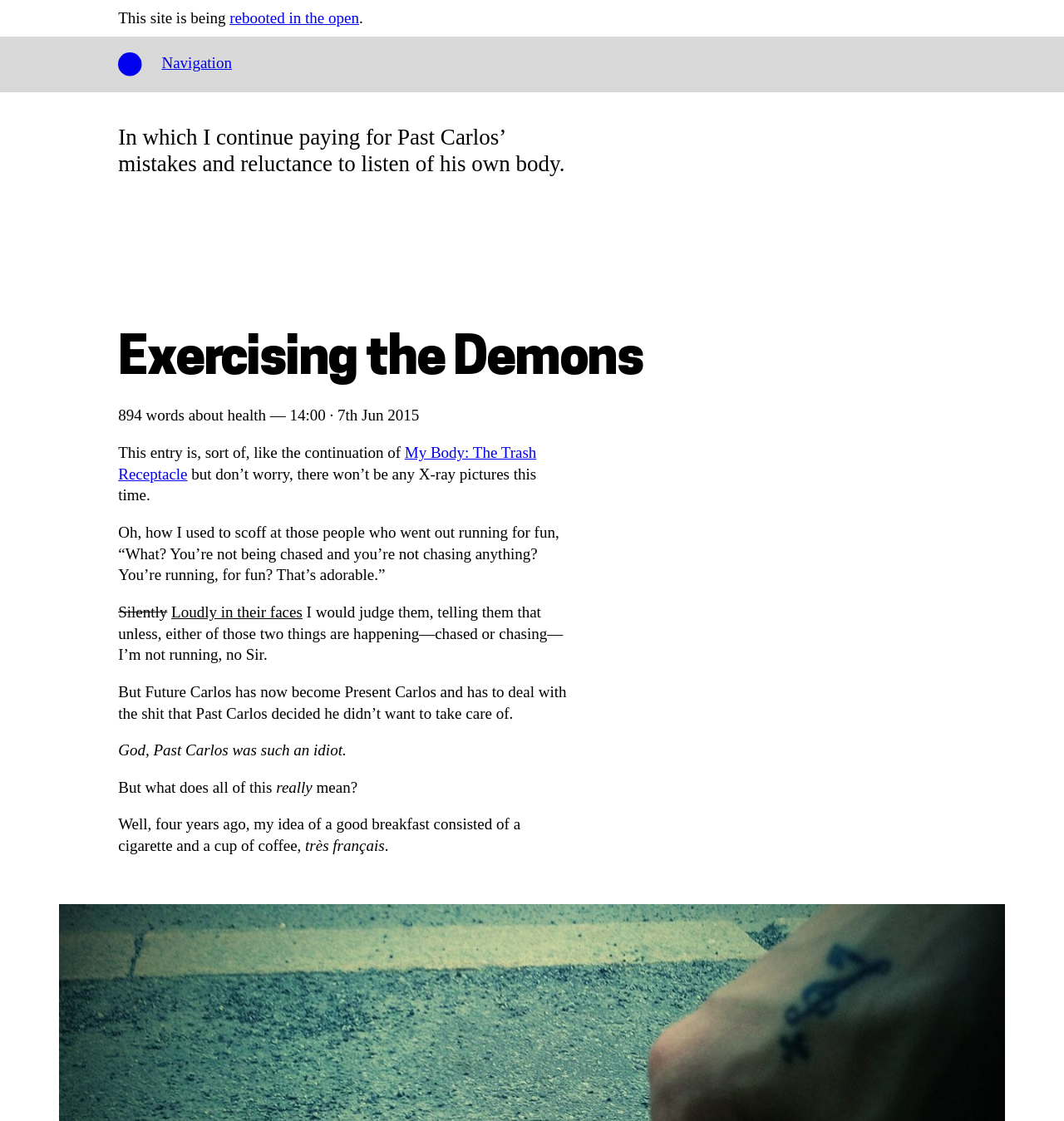Using the description "rebooted in the open", locate and provide the bounding box of the UI element.

[0.216, 0.008, 0.337, 0.024]